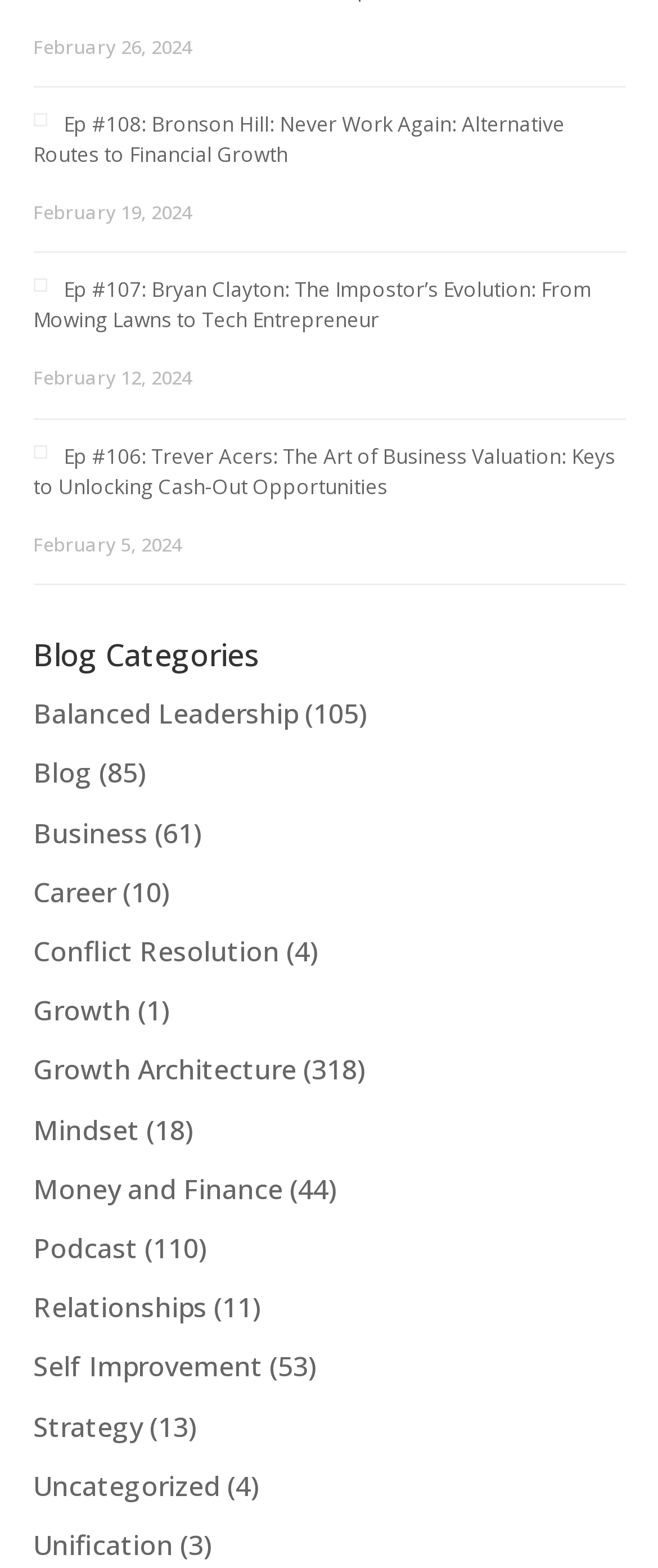Please locate the bounding box coordinates of the element's region that needs to be clicked to follow the instruction: "Read blog posts about Growth Architecture". The bounding box coordinates should be provided as four float numbers between 0 and 1, i.e., [left, top, right, bottom].

[0.05, 0.671, 0.555, 0.694]